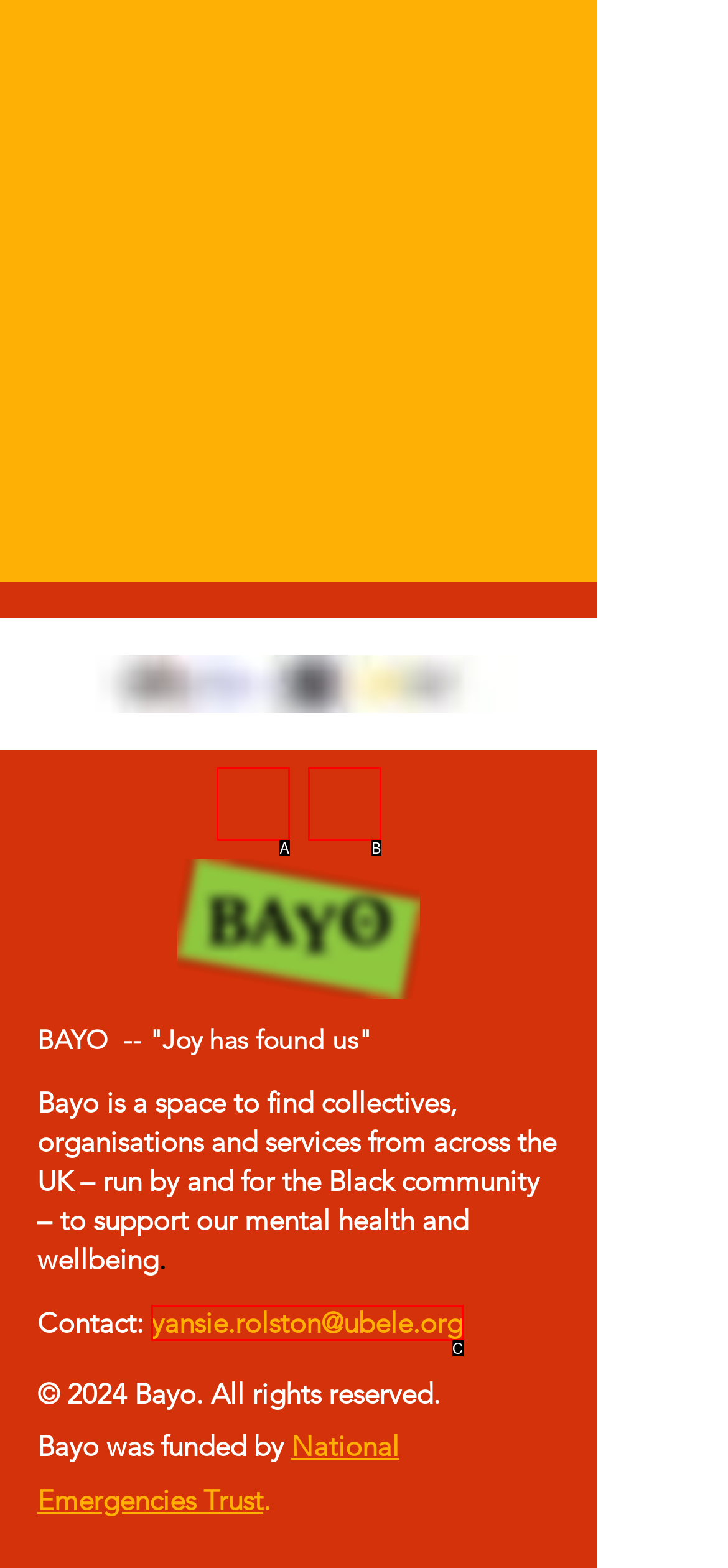Tell me which one HTML element best matches the description: title="Plagiarism Today" Answer with the option's letter from the given choices directly.

None